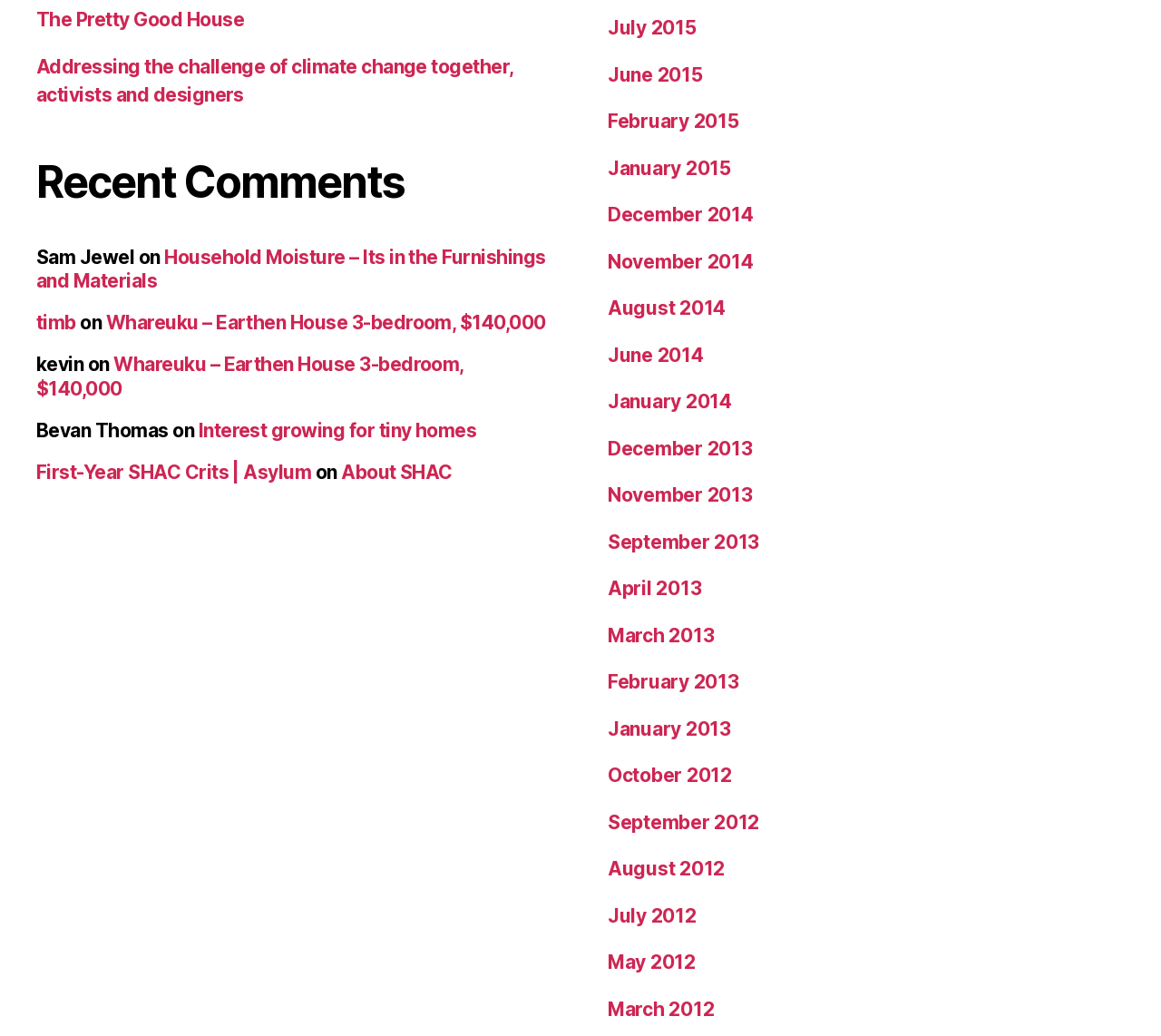What is the title of the first article?
Examine the screenshot and reply with a single word or phrase.

The Pretty Good House